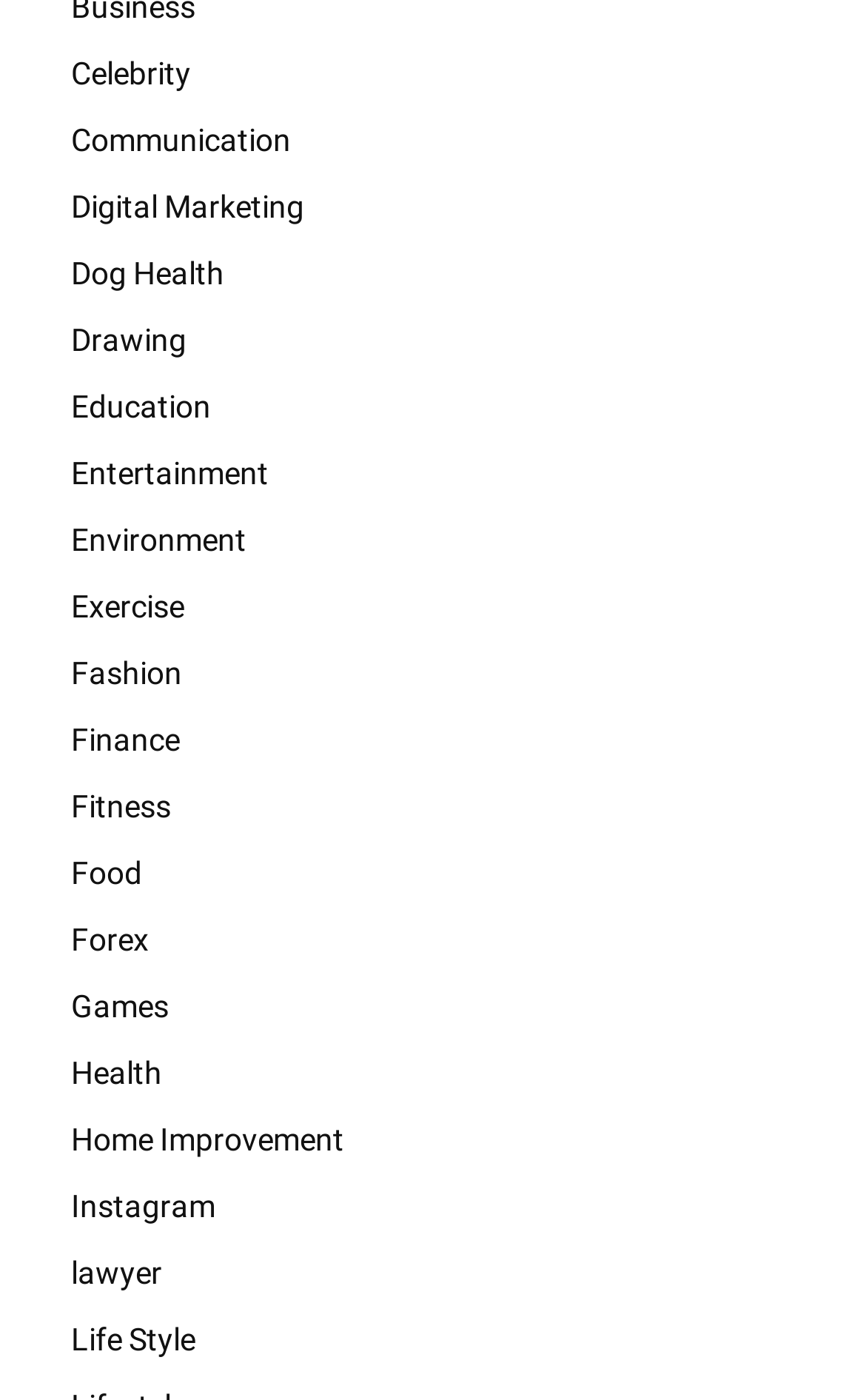How many categories are listed?
Give a one-word or short phrase answer based on the image.

22